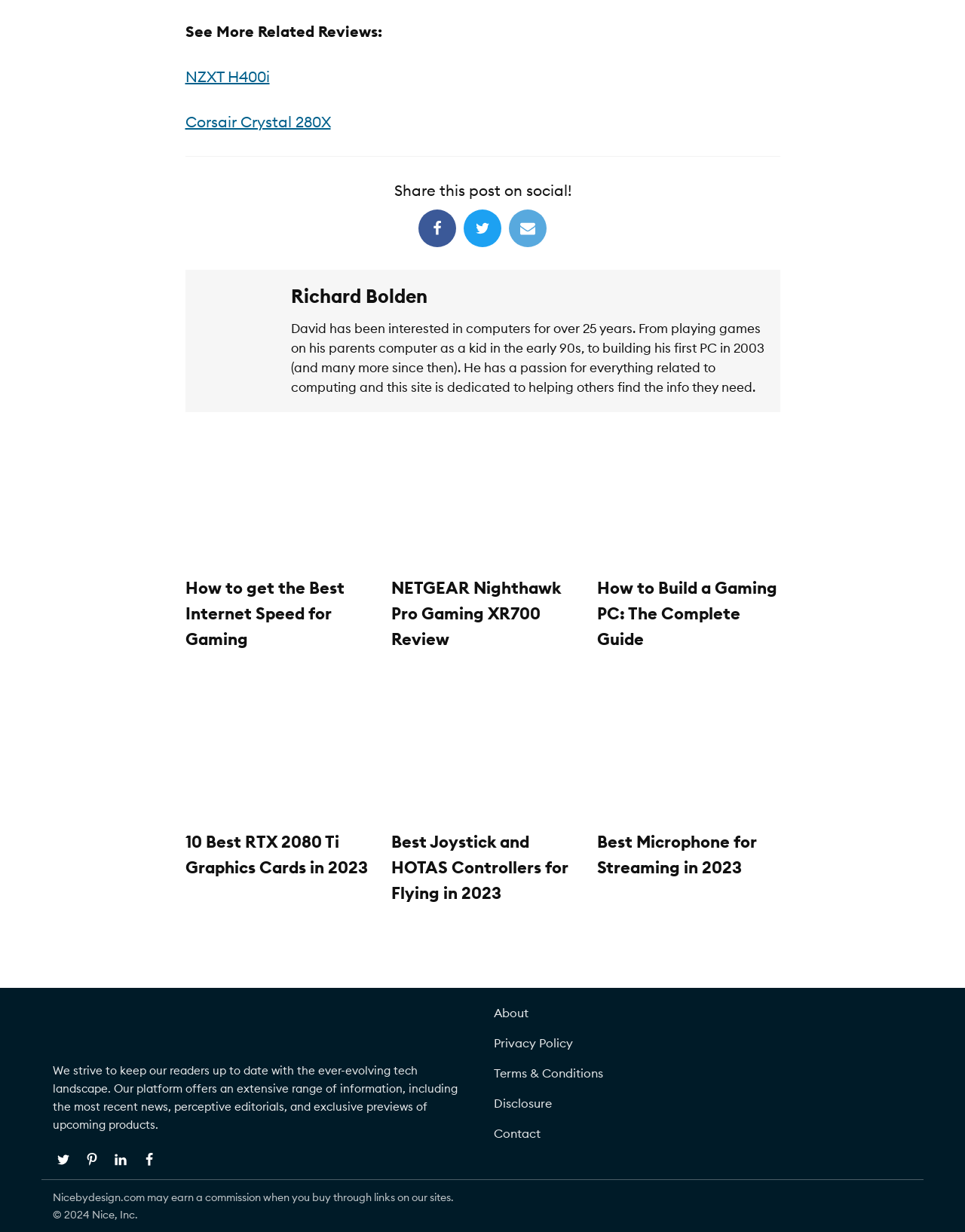Kindly determine the bounding box coordinates for the area that needs to be clicked to execute this instruction: "Read about the author Richard Bolden".

[0.301, 0.231, 0.443, 0.25]